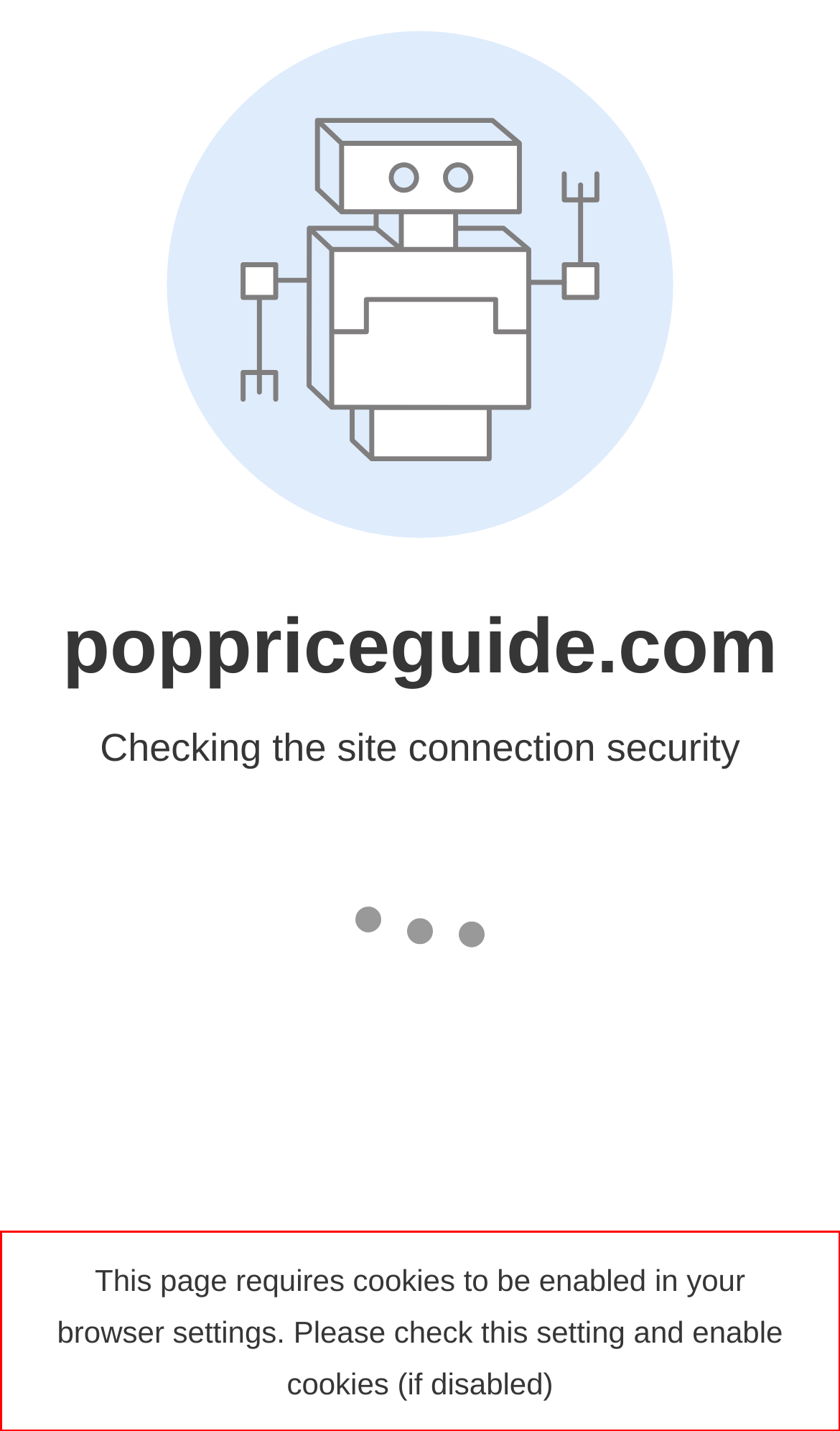Please perform OCR on the text within the red rectangle in the webpage screenshot and return the text content.

This page requires cookies to be enabled in your browser settings. Please check this setting and enable cookies (if disabled)